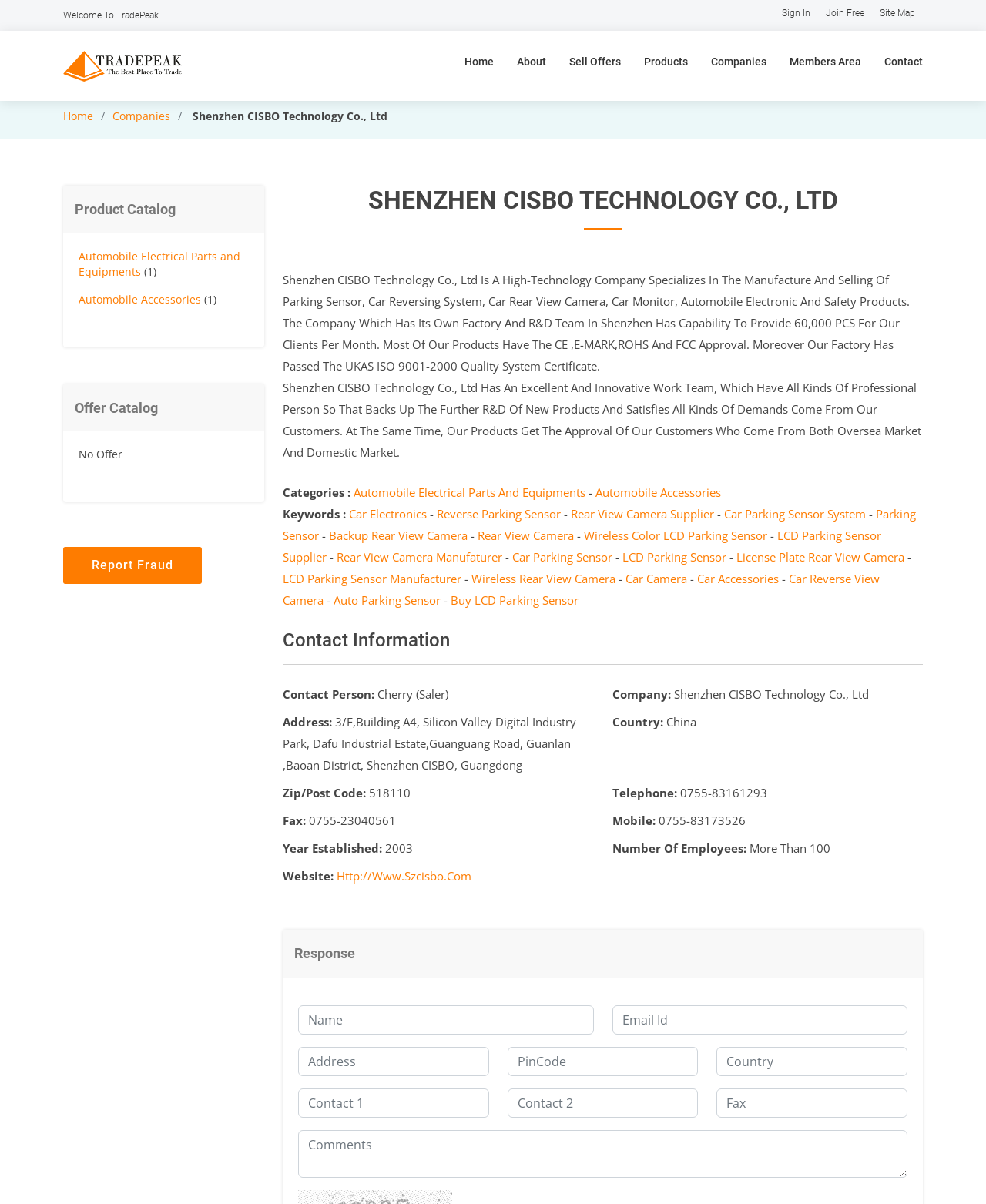Can you find the bounding box coordinates for the element to click on to achieve the instruction: "Click on Automobile Electrical Parts and Equipments"?

[0.08, 0.206, 0.244, 0.231]